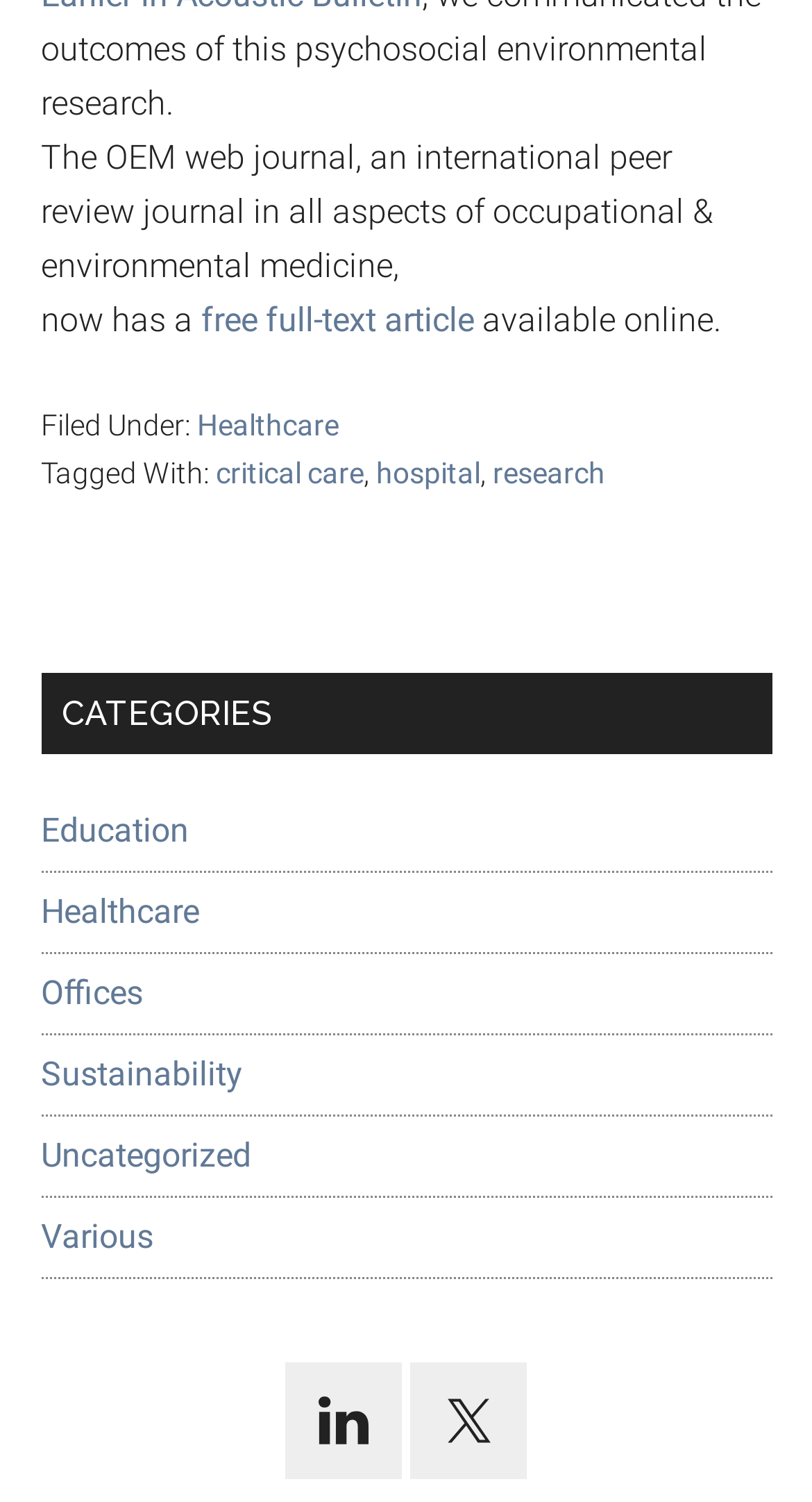What social media platforms are linked in the webpage?
Offer a detailed and full explanation in response to the question.

The question asks about the social media platforms linked in the webpage. From the link elements with IDs 287 and 288, and their corresponding image elements with IDs 334 and 335, we can see that the social media platforms linked are LinkedIn and Twitter.